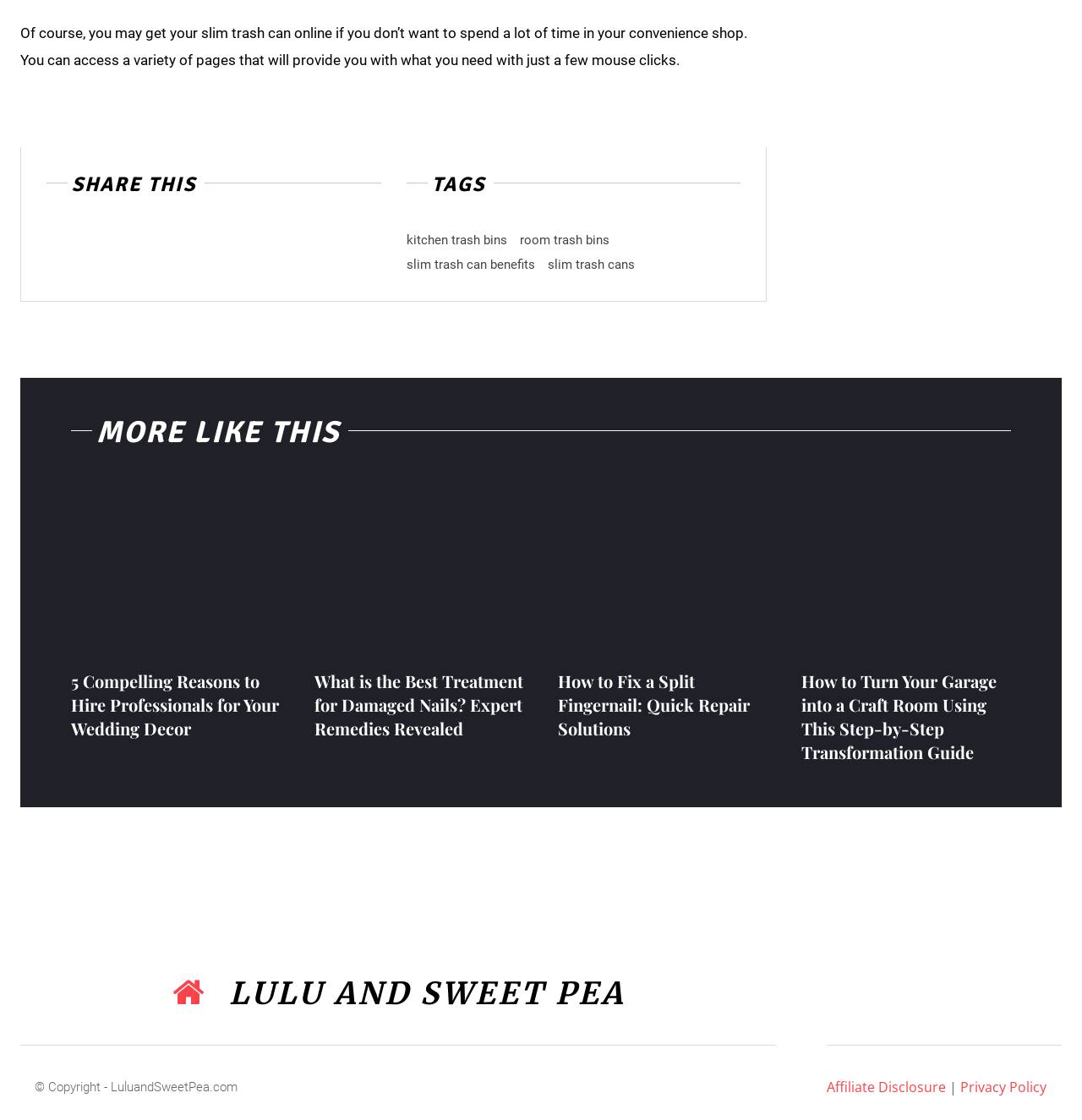What is the topic of the first paragraph?
With the help of the image, please provide a detailed response to the question.

The first paragraph starts with 'Of course, you may get your slim trash can online...' which indicates that the topic of the paragraph is about slim trash cans.